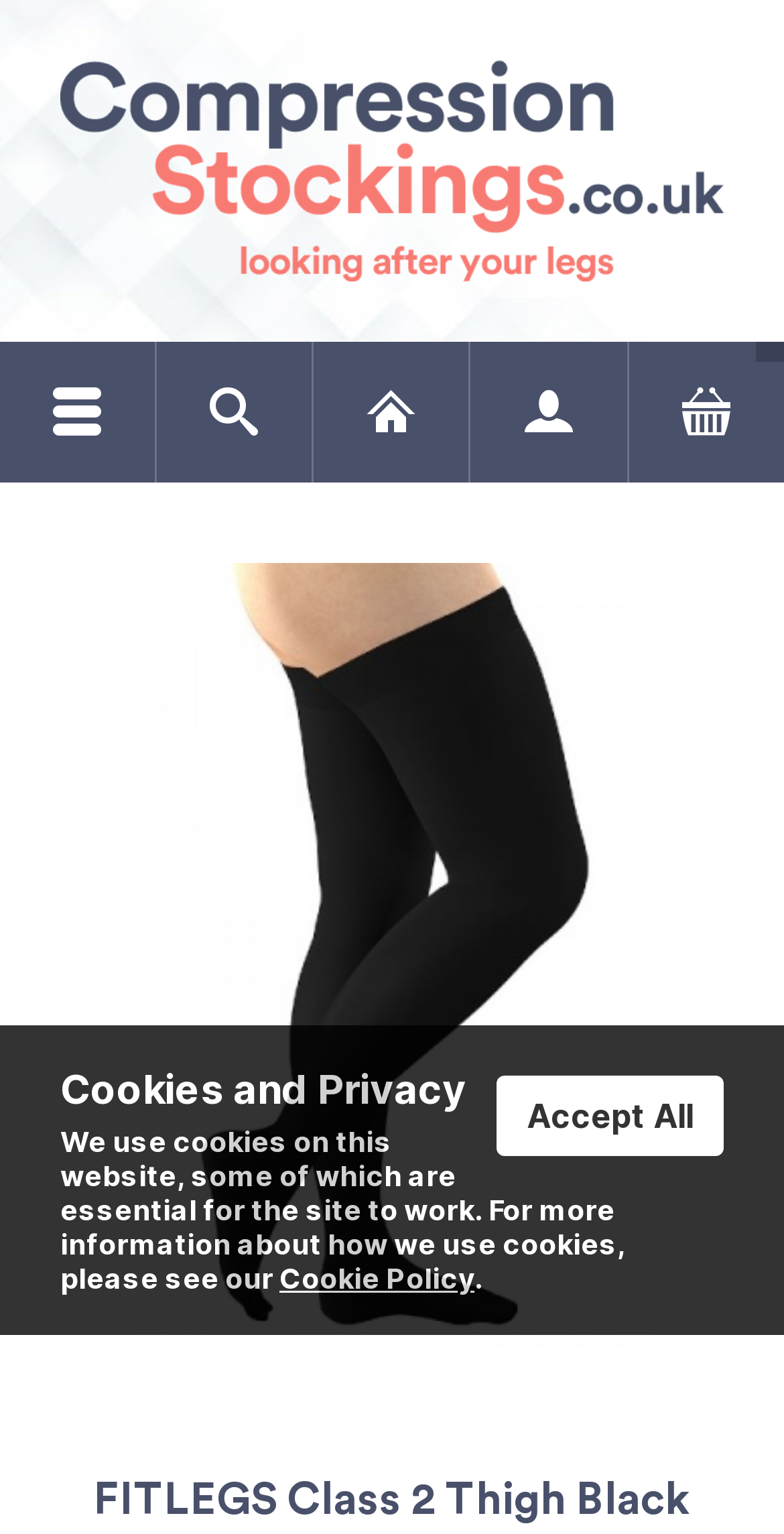Describe all the key features of the webpage in detail.

The webpage is about FITLEGS Class 2 Thigh Black Compression Stockings, a product available for purchase on CompressionStockings.co.uk. At the top of the page, there is a large image of the product, taking up most of the width. Below the image, there is a table with five grid cells, each containing an icon. 

To the right of the image, there is a link to the product name, "FITLEGS Class 2 Thigh Black Compression Stockings". Below this link, there is another image of the product, slightly smaller than the first one.

At the bottom of the page, there are three lines of text. The first line says "Accept All". The second line reads "Cookies and Privacy". The third line is a paragraph explaining the use of cookies on the website, with a link to the "Cookie Policy" in the middle of the paragraph.